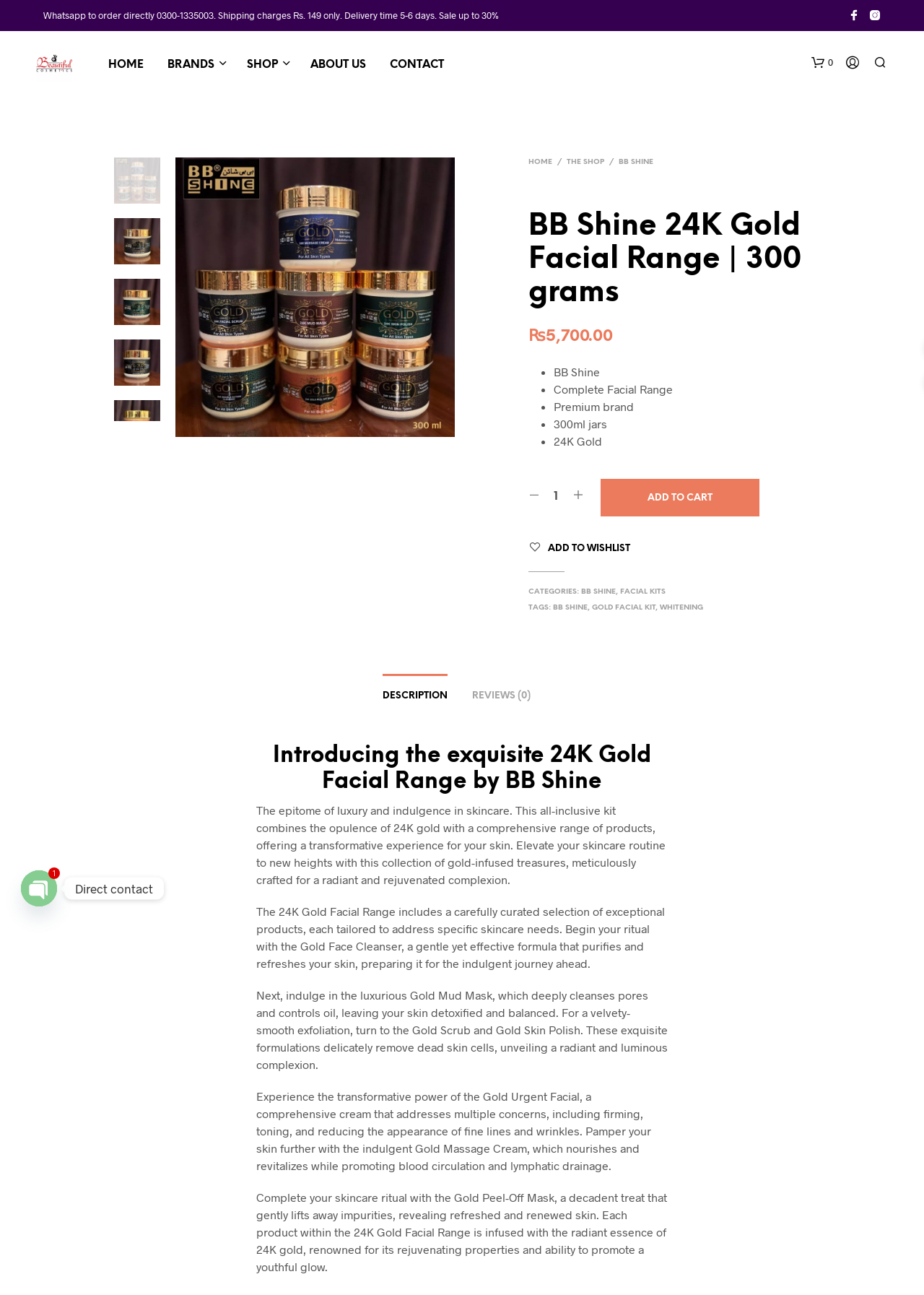What is the capacity of the facial range jars?
Please use the visual content to give a single word or phrase answer.

300ml